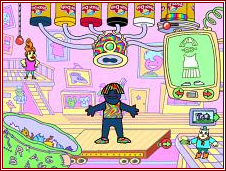Construct a detailed narrative about the image.

The image showcases a colorful and lively scene from the "Play-Doh Creations" interactive game. In the center, a playful character with a vibrant outfit is surrounded by various elements indicative of a creative arts and crafts environment. Above the character, several containers of Play-Doh are suspended from a whimsical contraption, suggesting an imaginative mixing of colors for crafting projects. On the left, a lively character stands, possibly providing guidance or cheer, while on the right, a gadget displays an outfit selection, enhancing the customization aspect of the game. The background features a charming, cartoonish room filled with drawings and playful decor, emphasizing the fun and creativity that Play-Doh inspires. This screenshot captures the engaging and colorful world of Play-Doh, inviting players to unleash their artistic flair.